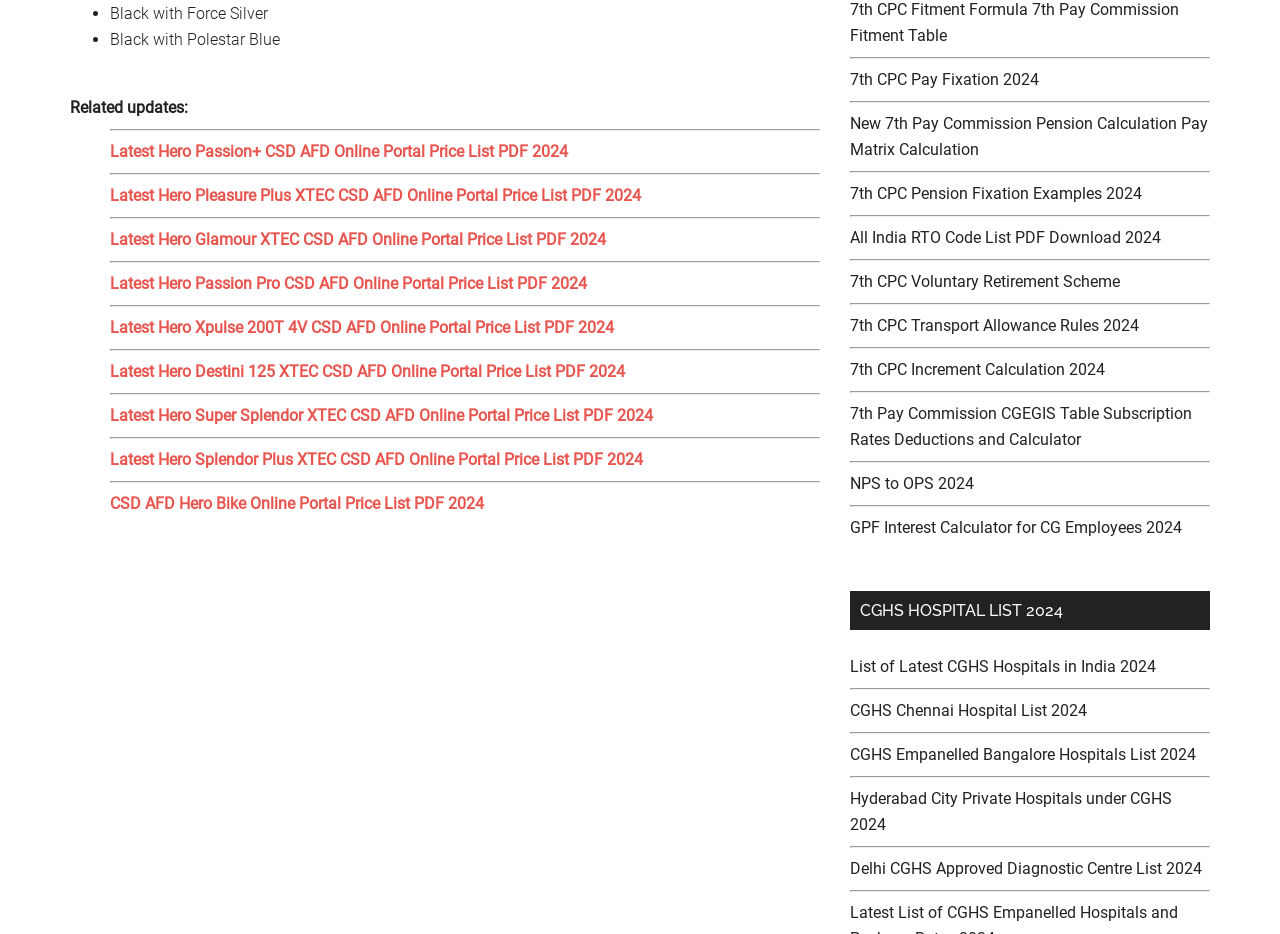Locate the bounding box coordinates of the element that needs to be clicked to carry out the instruction: "Check 7th CPC Fitment Formula 7th Pay Commission Fitment Table". The coordinates should be given as four float numbers ranging from 0 to 1, i.e., [left, top, right, bottom].

[0.664, 0.0, 0.921, 0.048]